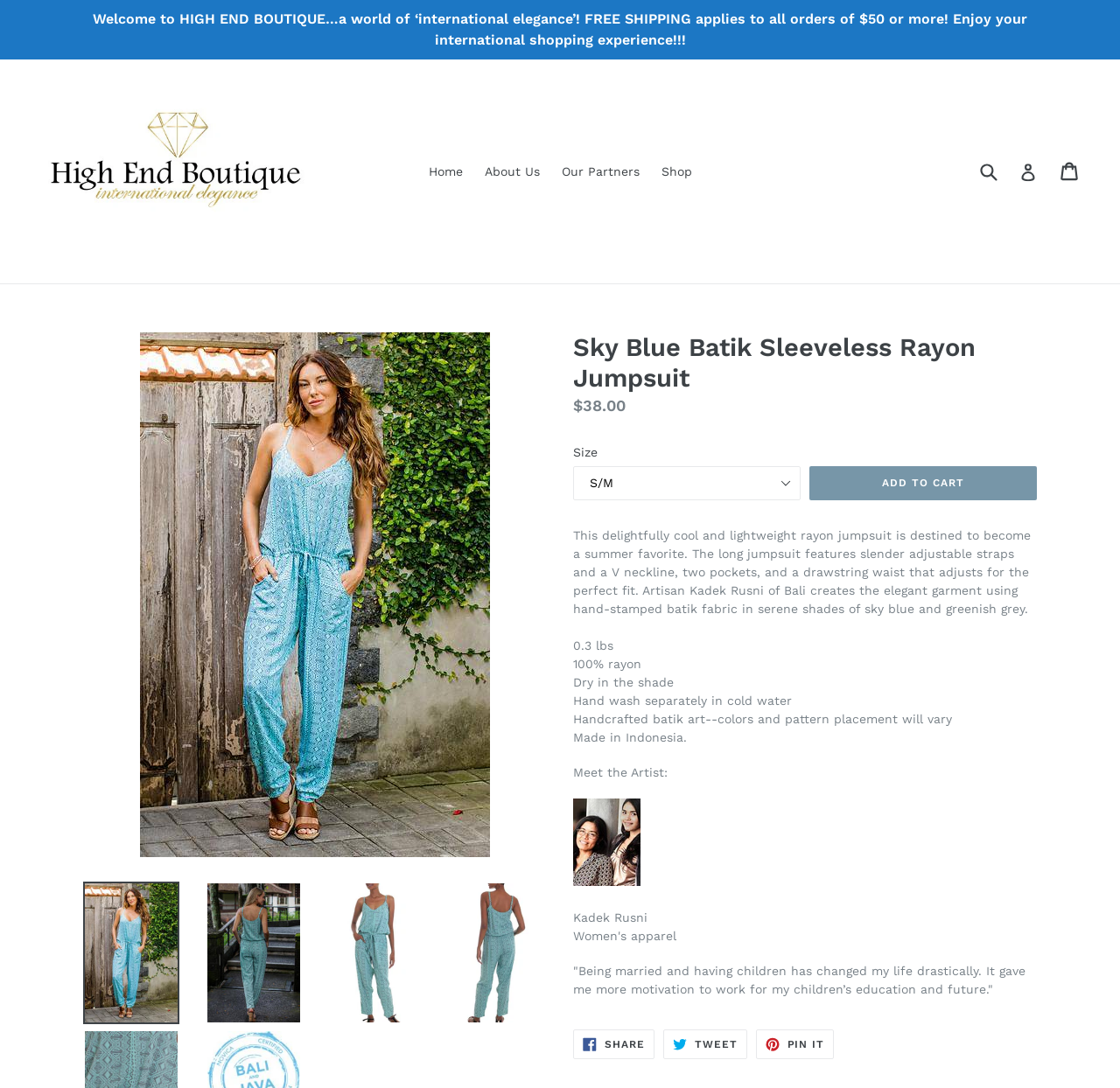Please give the bounding box coordinates of the area that should be clicked to fulfill the following instruction: "View your cart". The coordinates should be in the format of four float numbers from 0 to 1, i.e., [left, top, right, bottom].

[0.947, 0.139, 0.965, 0.176]